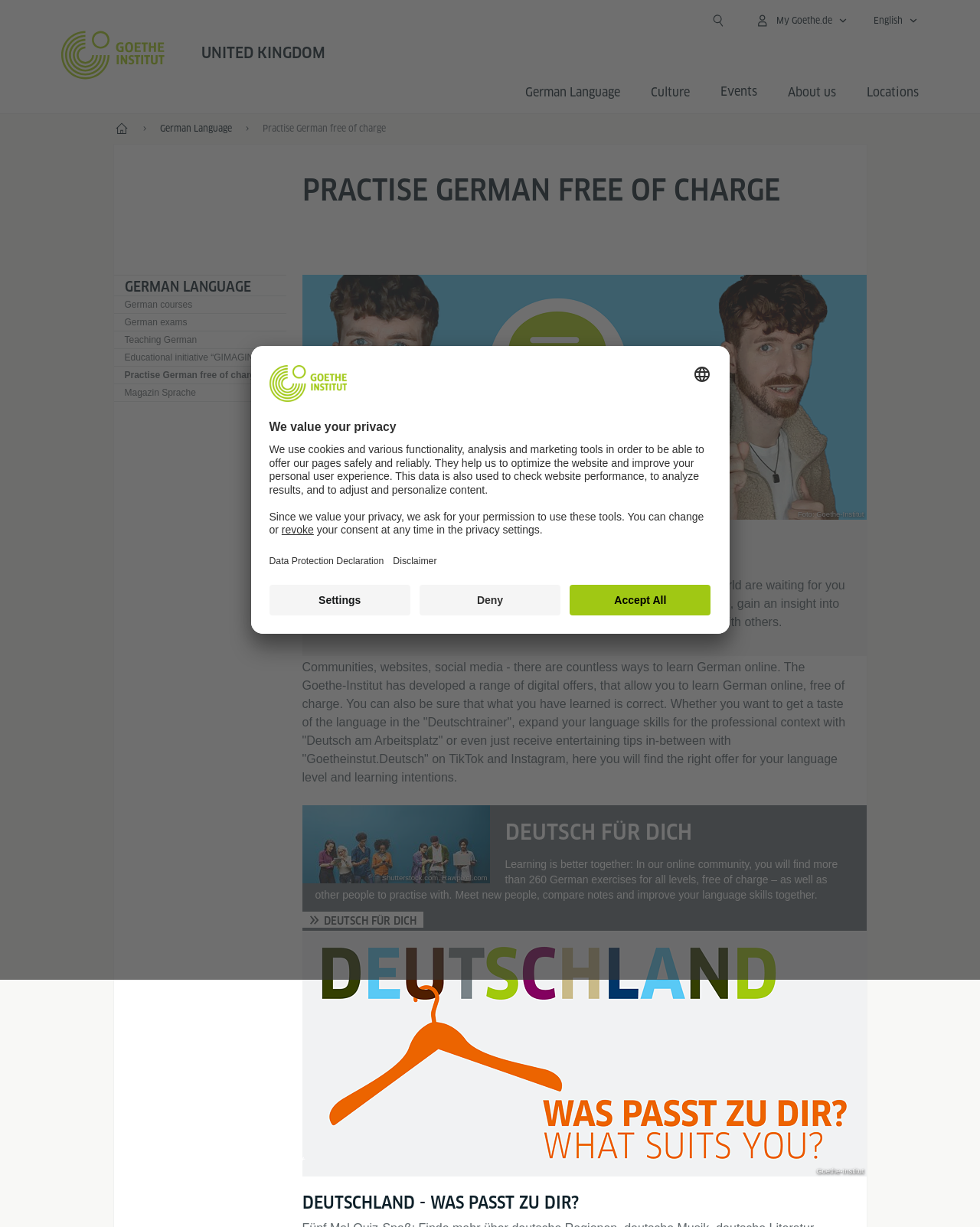Could you highlight the region that needs to be clicked to execute the instruction: "Click the 'Events' link"?

[0.735, 0.068, 0.773, 0.081]